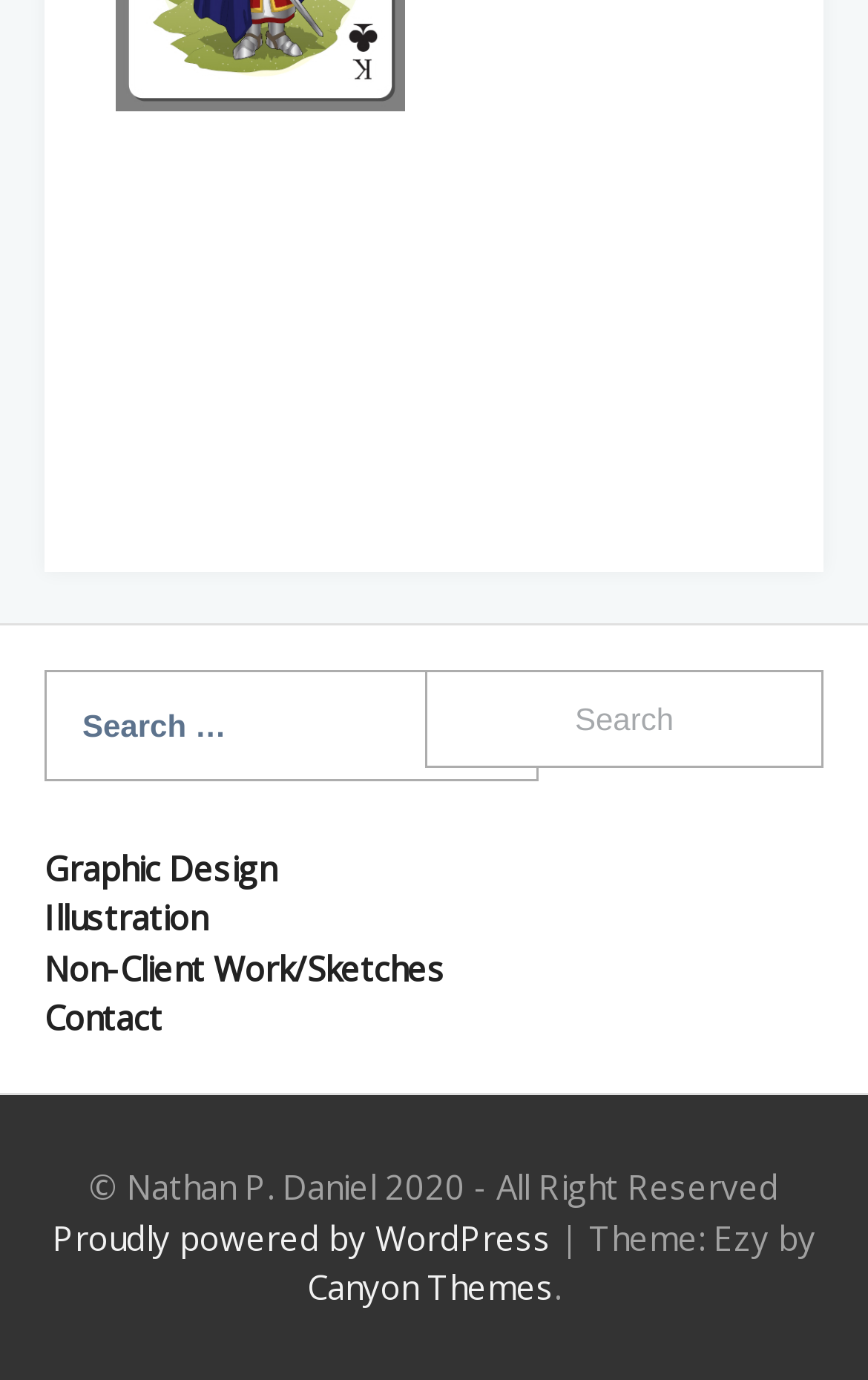Identify the bounding box coordinates for the element you need to click to achieve the following task: "Contact the author". The coordinates must be four float values ranging from 0 to 1, formatted as [left, top, right, bottom].

[0.051, 0.721, 0.187, 0.753]